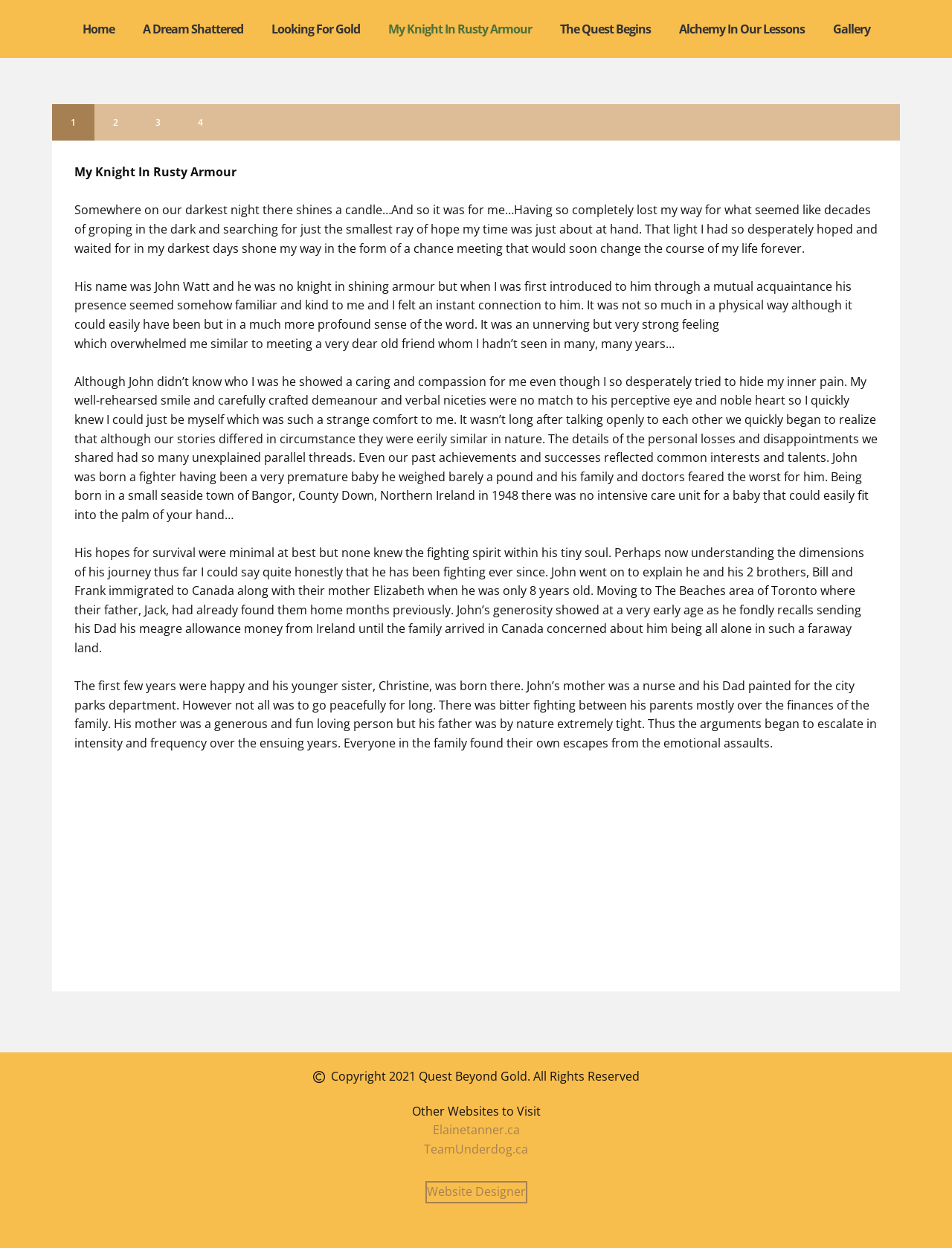Given the description Website Designer, predict the bounding box coordinates of the UI element. Ensure the coordinates are in the format (top-left x, top-left y, bottom-right x, bottom-right y) and all values are between 0 and 1.

[0.446, 0.947, 0.554, 0.964]